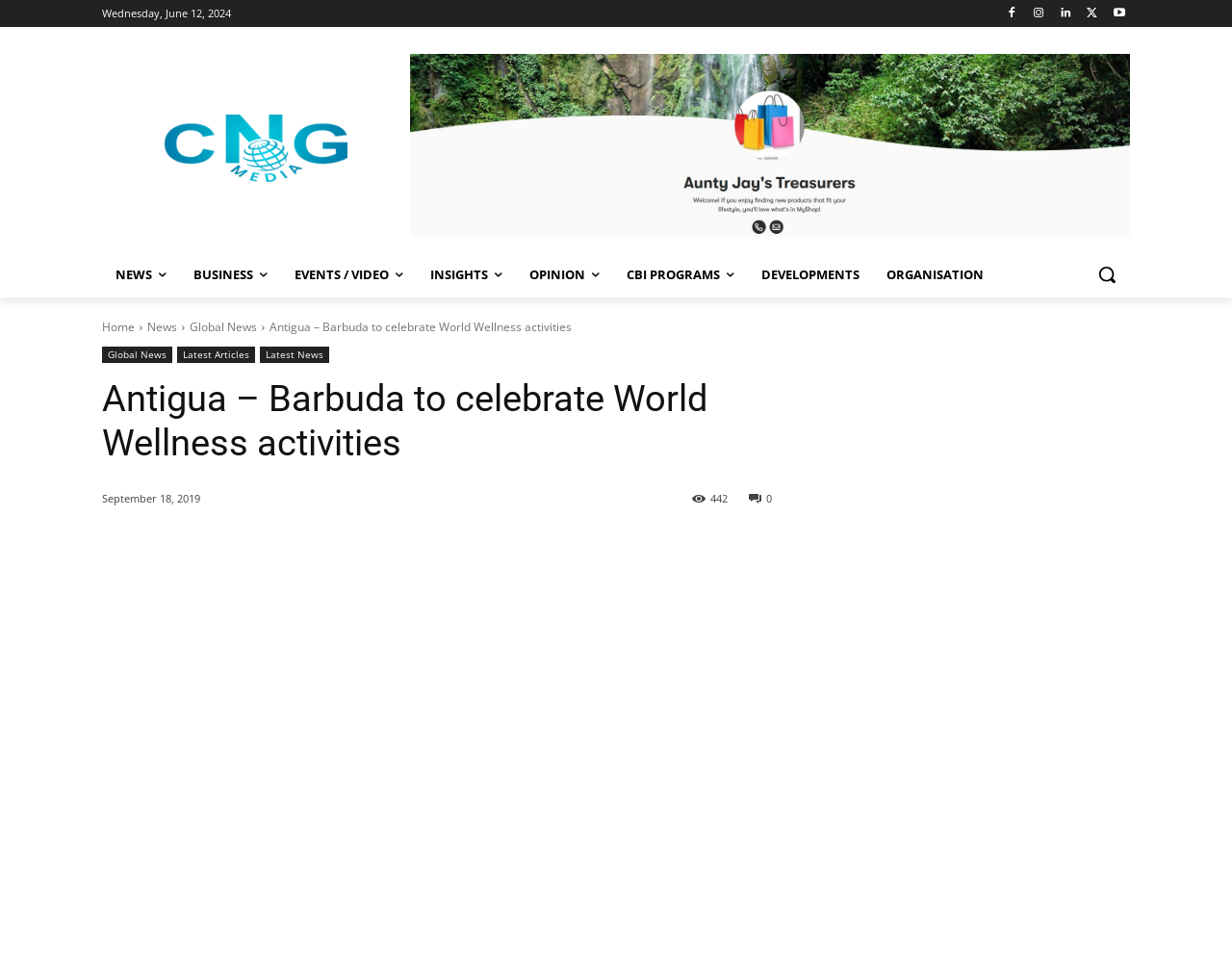Determine the coordinates of the bounding box that should be clicked to complete the instruction: "Click the logo". The coordinates should be represented by four float numbers between 0 and 1: [left, top, right, bottom].

[0.083, 0.12, 0.333, 0.19]